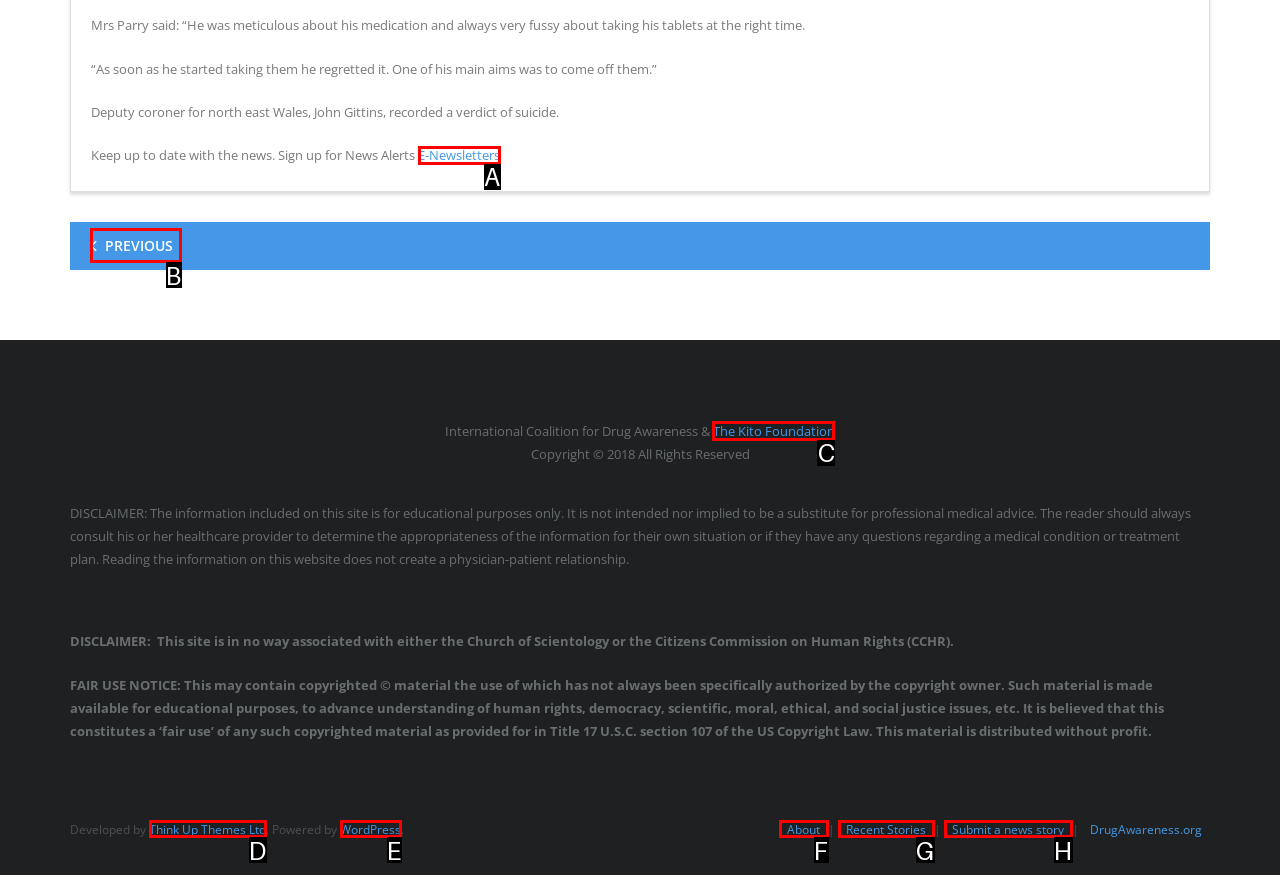Select the correct UI element to click for this task: Click on 'The Kito Foundation'.
Answer using the letter from the provided options.

C